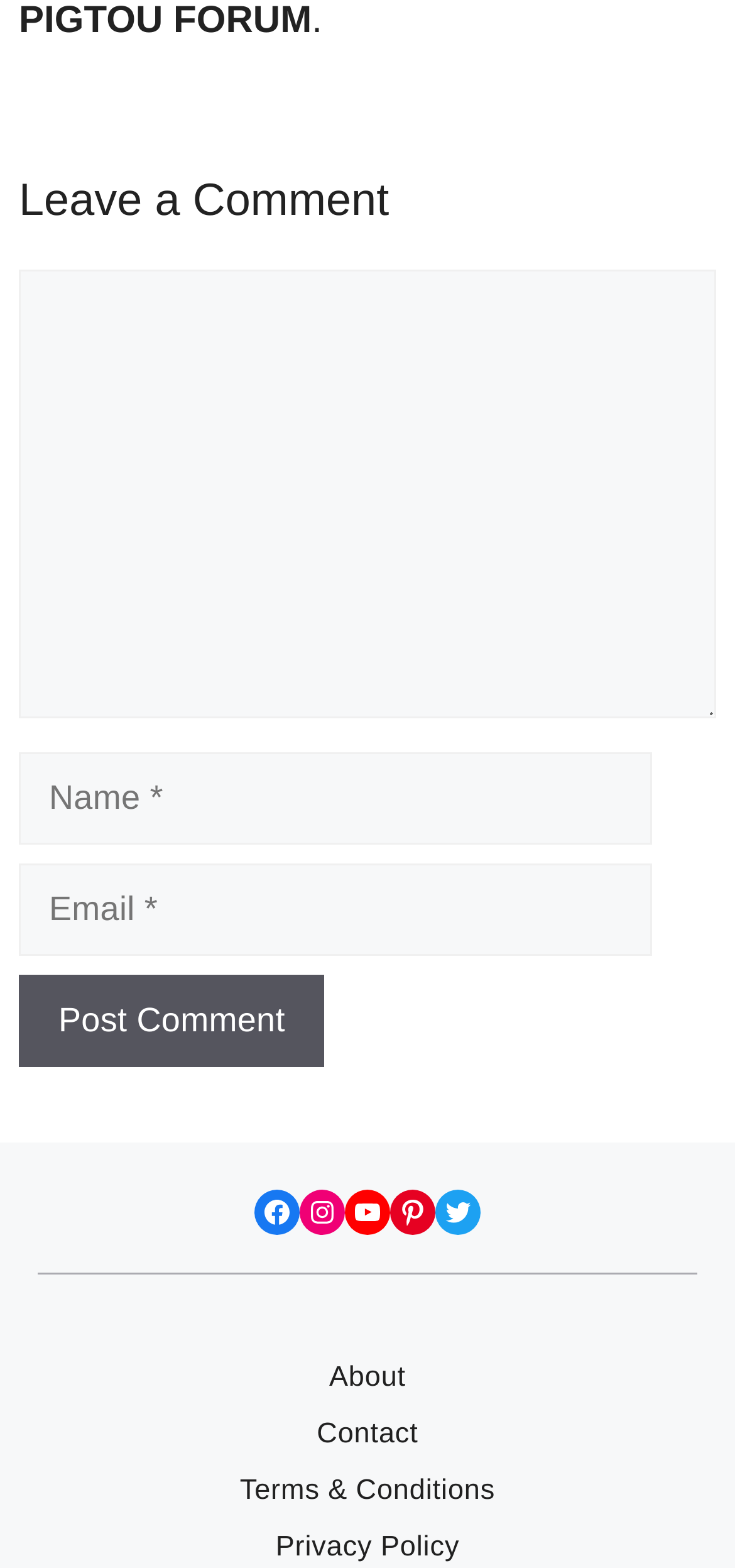Please identify the bounding box coordinates of the clickable area that will allow you to execute the instruction: "enter your email".

[0.026, 0.551, 0.887, 0.61]